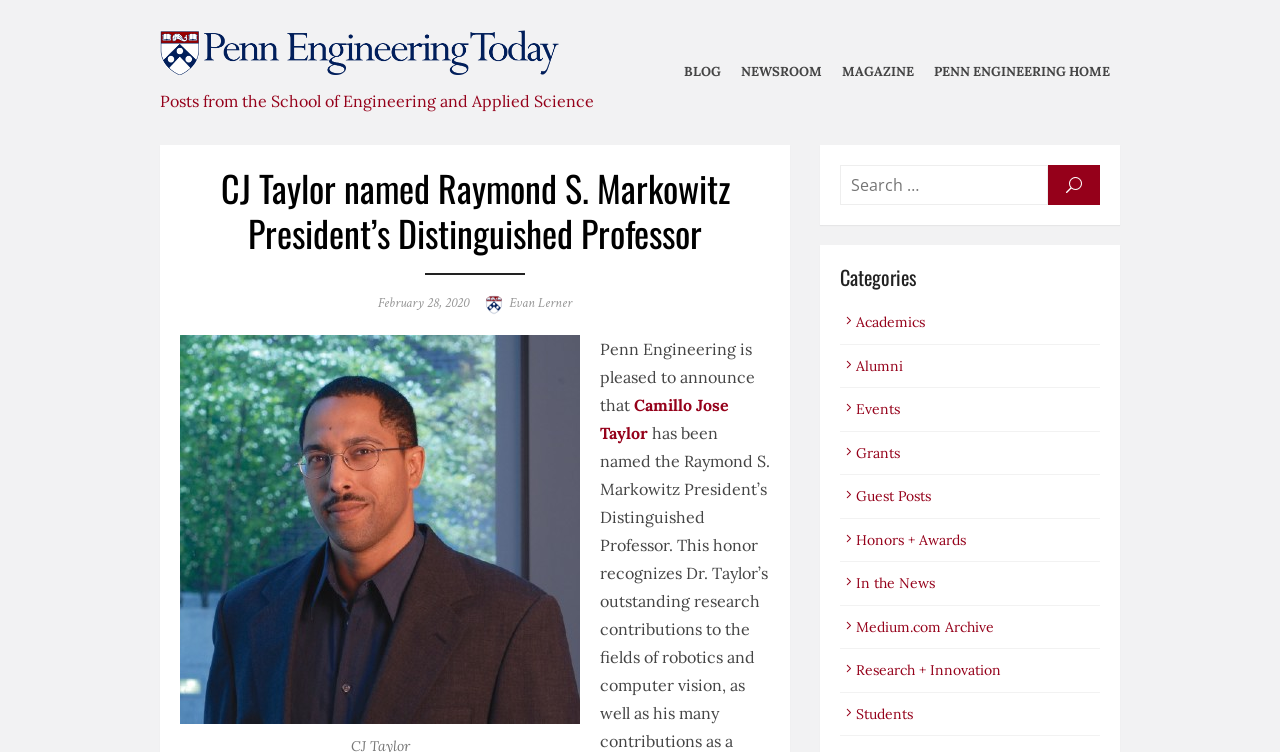Find the bounding box coordinates for the element that must be clicked to complete the instruction: "Add a comment to the answer". The coordinates should be four float numbers between 0 and 1, indicated as [left, top, right, bottom].

None